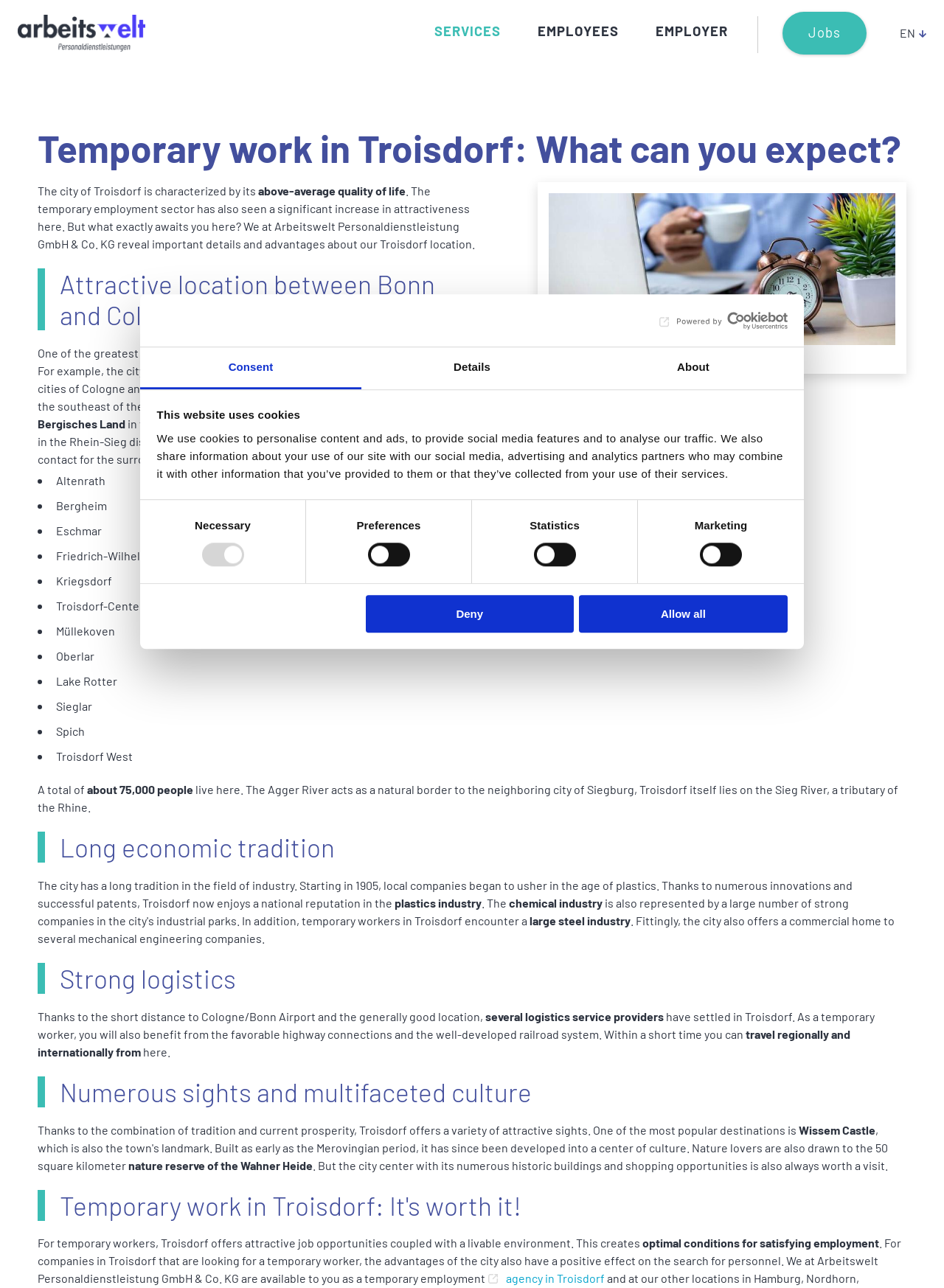Find the bounding box coordinates of the clickable area that will achieve the following instruction: "Post a comment".

None